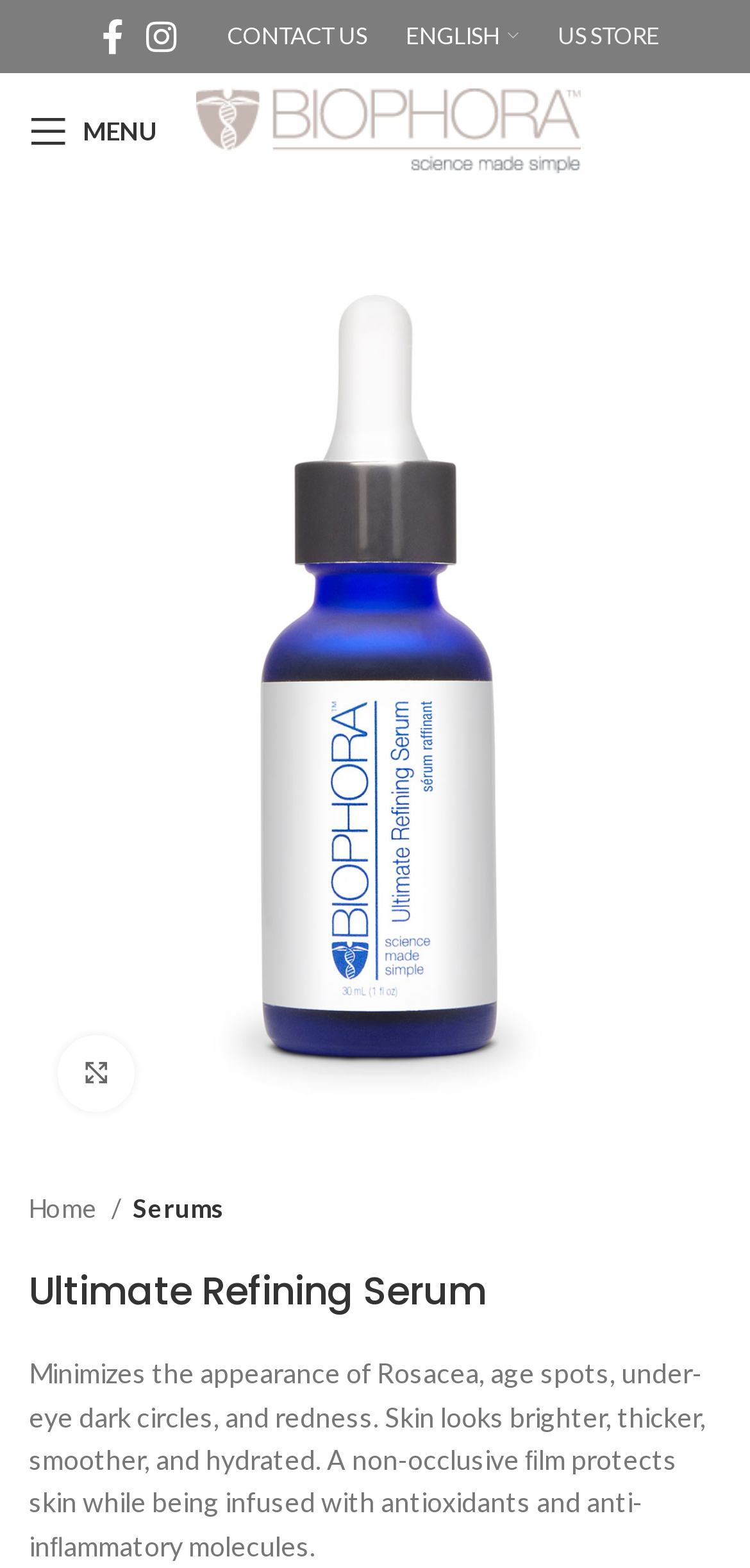Please mark the clickable region by giving the bounding box coordinates needed to complete this instruction: "Click to enlarge".

[0.077, 0.66, 0.179, 0.709]